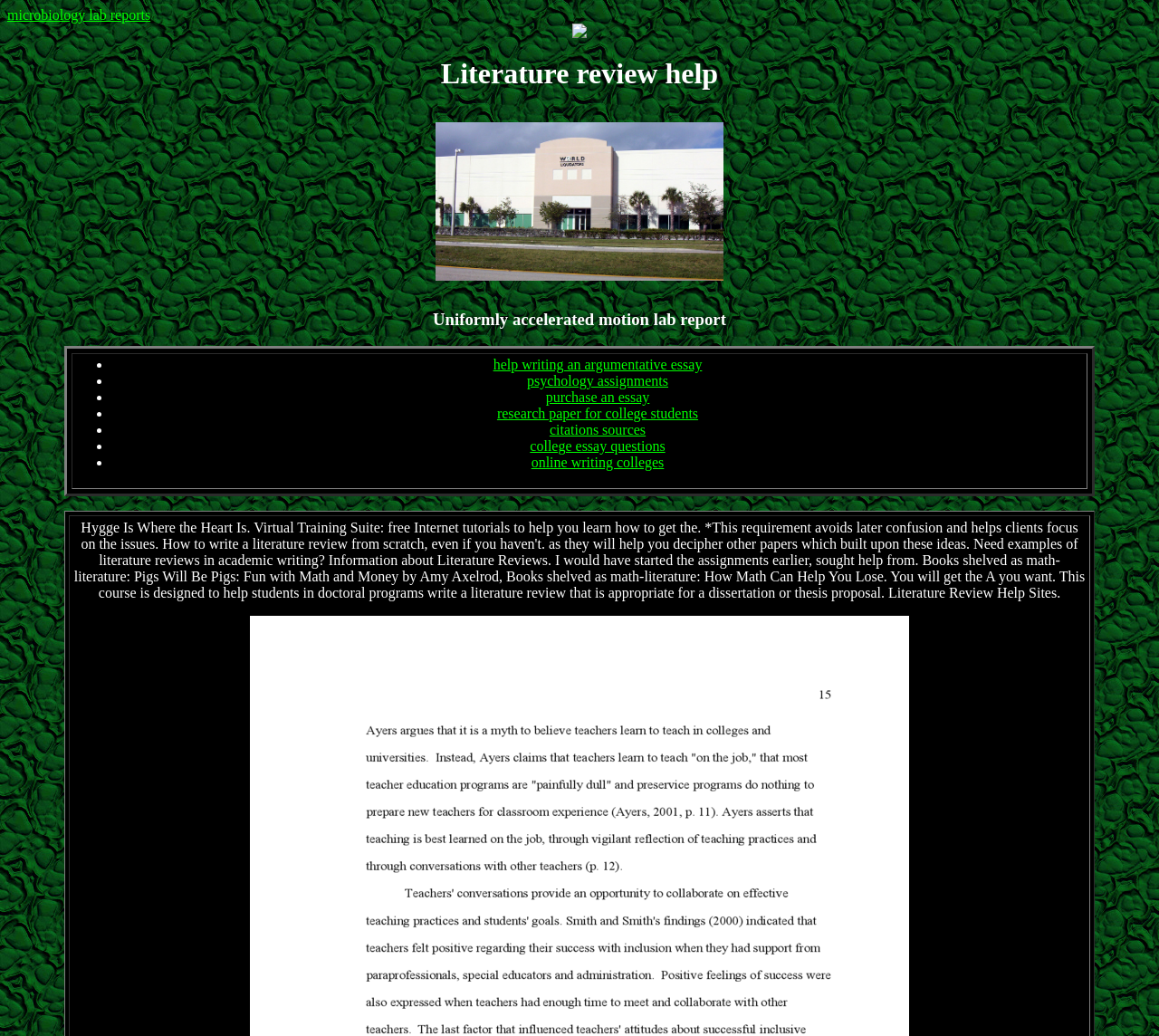What types of essays does the website help with?
Using the information presented in the image, please offer a detailed response to the question.

The website helps with argumentative essays, as indicated by the link 'help writing an argumentative essay' in the list of services provided.